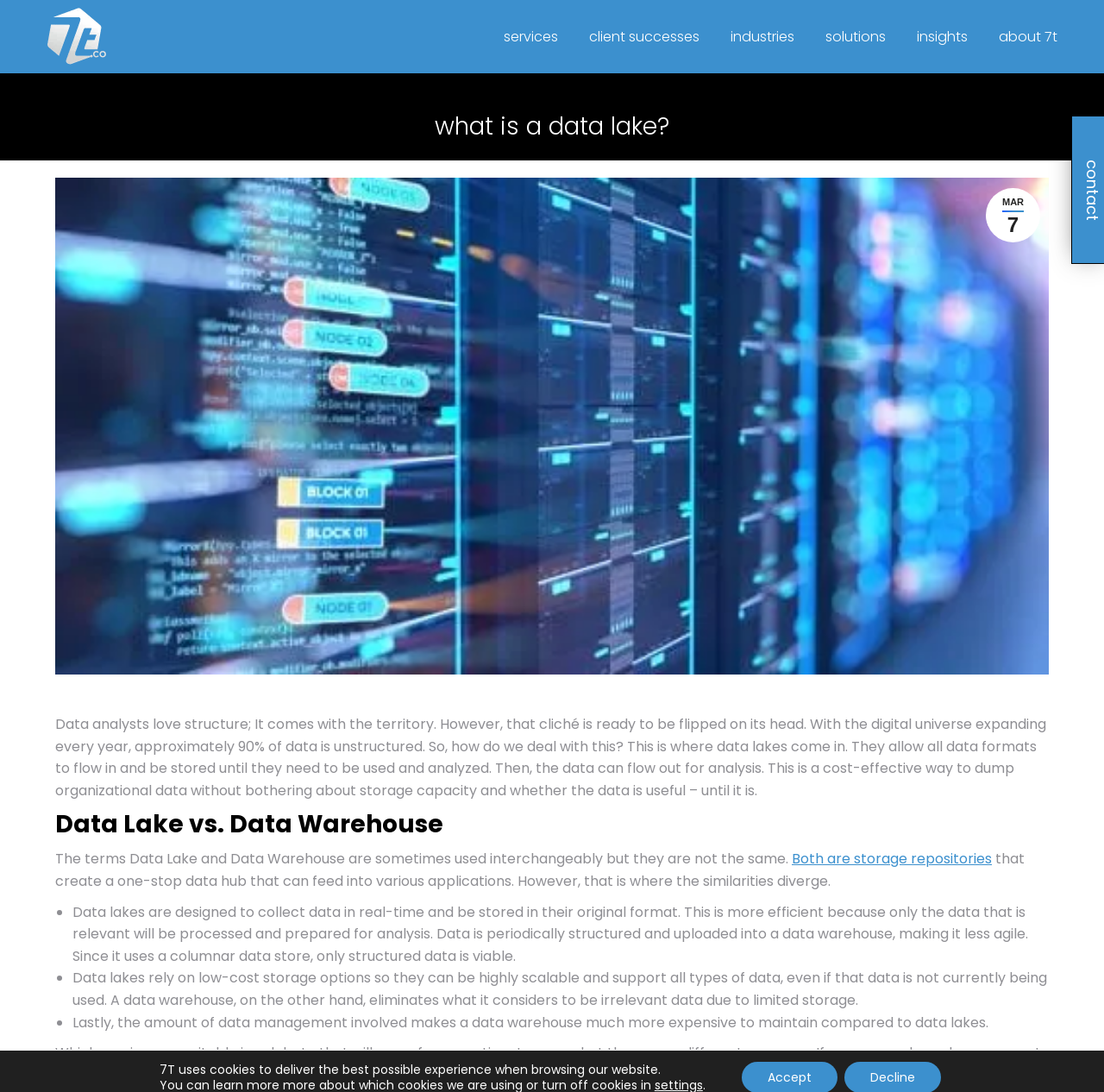Please determine the bounding box coordinates for the UI element described here. Use the format (top-left x, top-left y, bottom-right x, bottom-right y) with values bounded between 0 and 1: Client Successes

[0.53, 0.014, 0.637, 0.053]